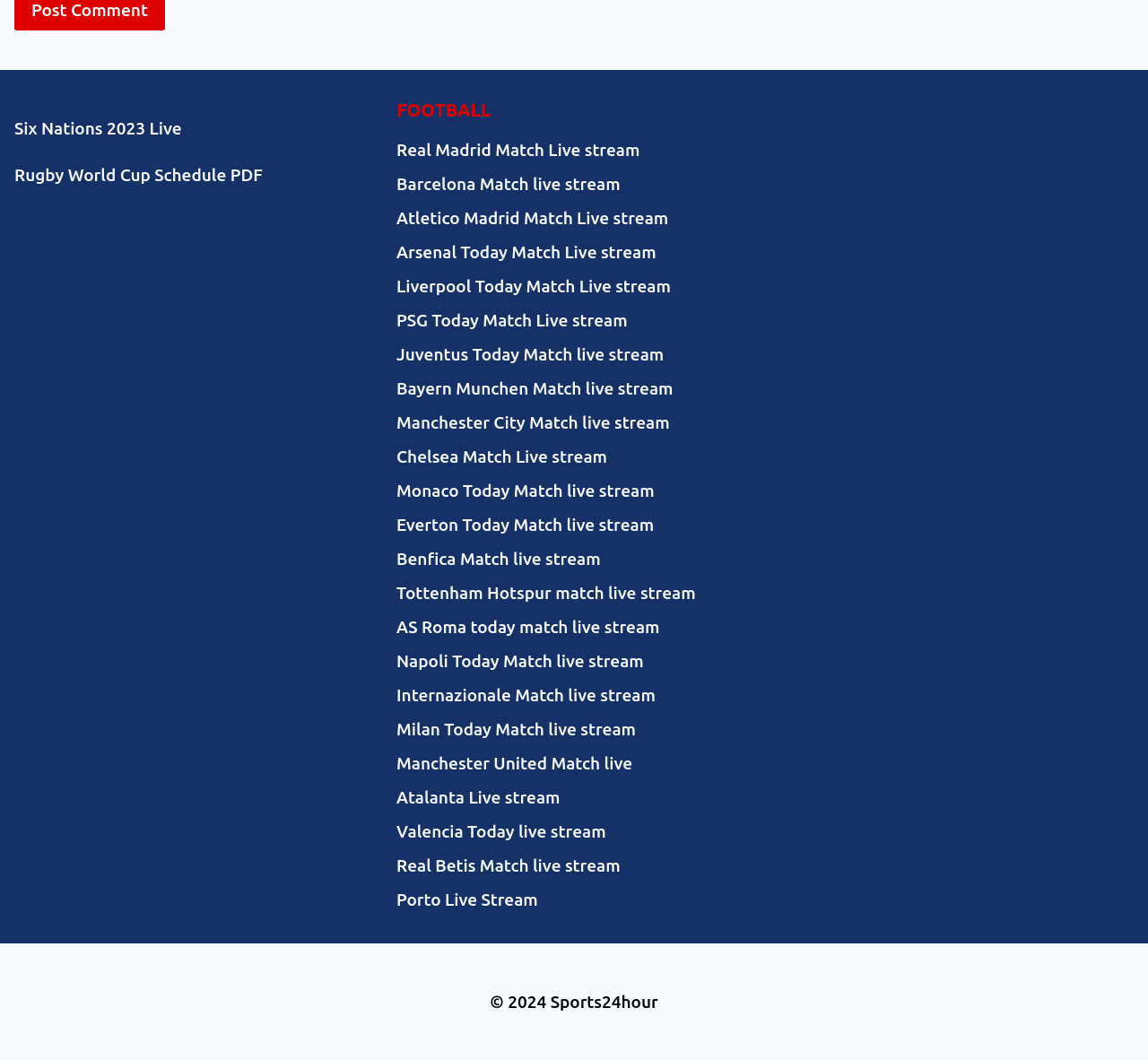Specify the bounding box coordinates of the area to click in order to follow the given instruction: "Watch Arsenal Today Match Live stream."

[0.345, 0.222, 0.655, 0.254]